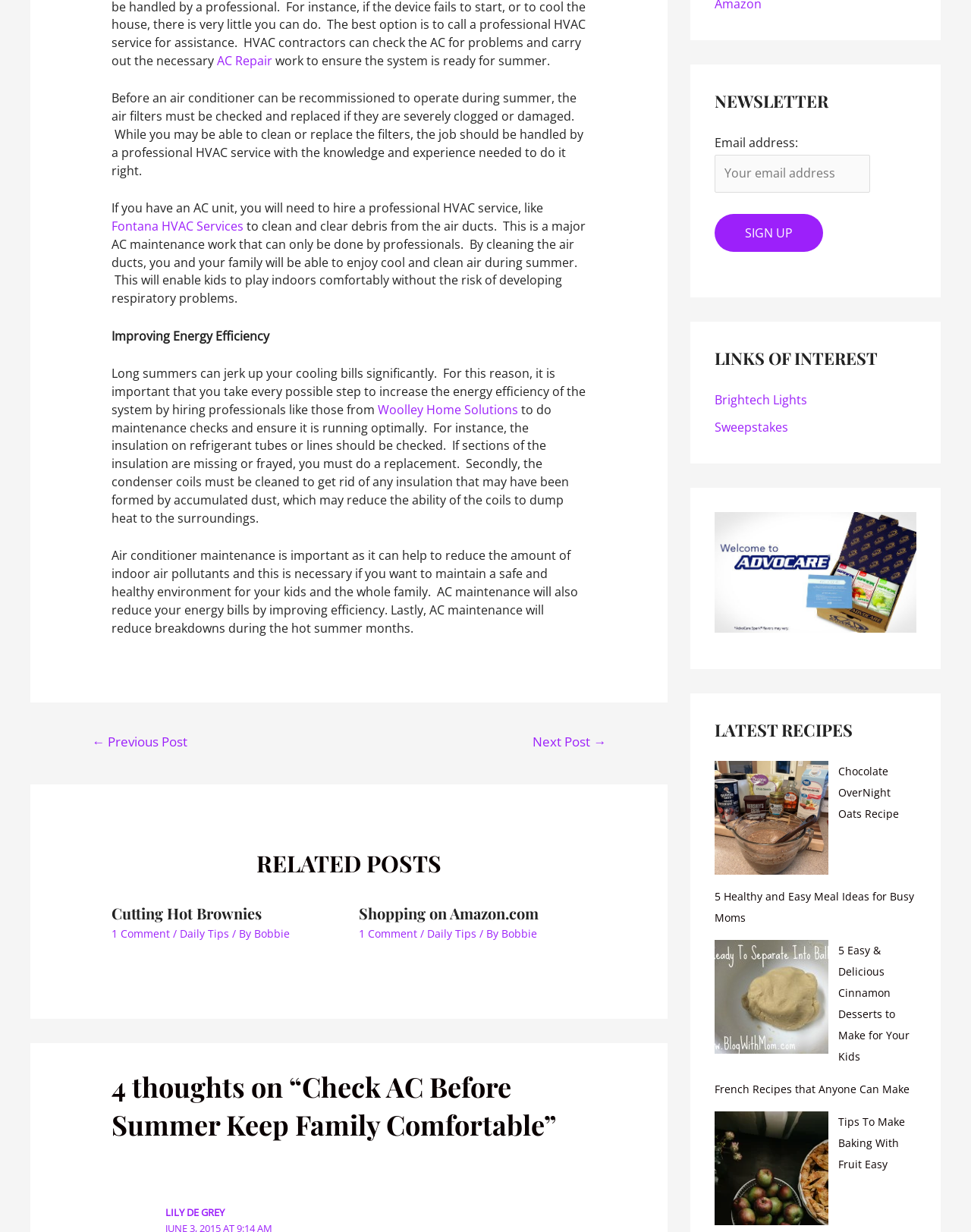Identify the bounding box coordinates of the specific part of the webpage to click to complete this instruction: "Click on 'Fontana HVAC Services'".

[0.115, 0.177, 0.251, 0.19]